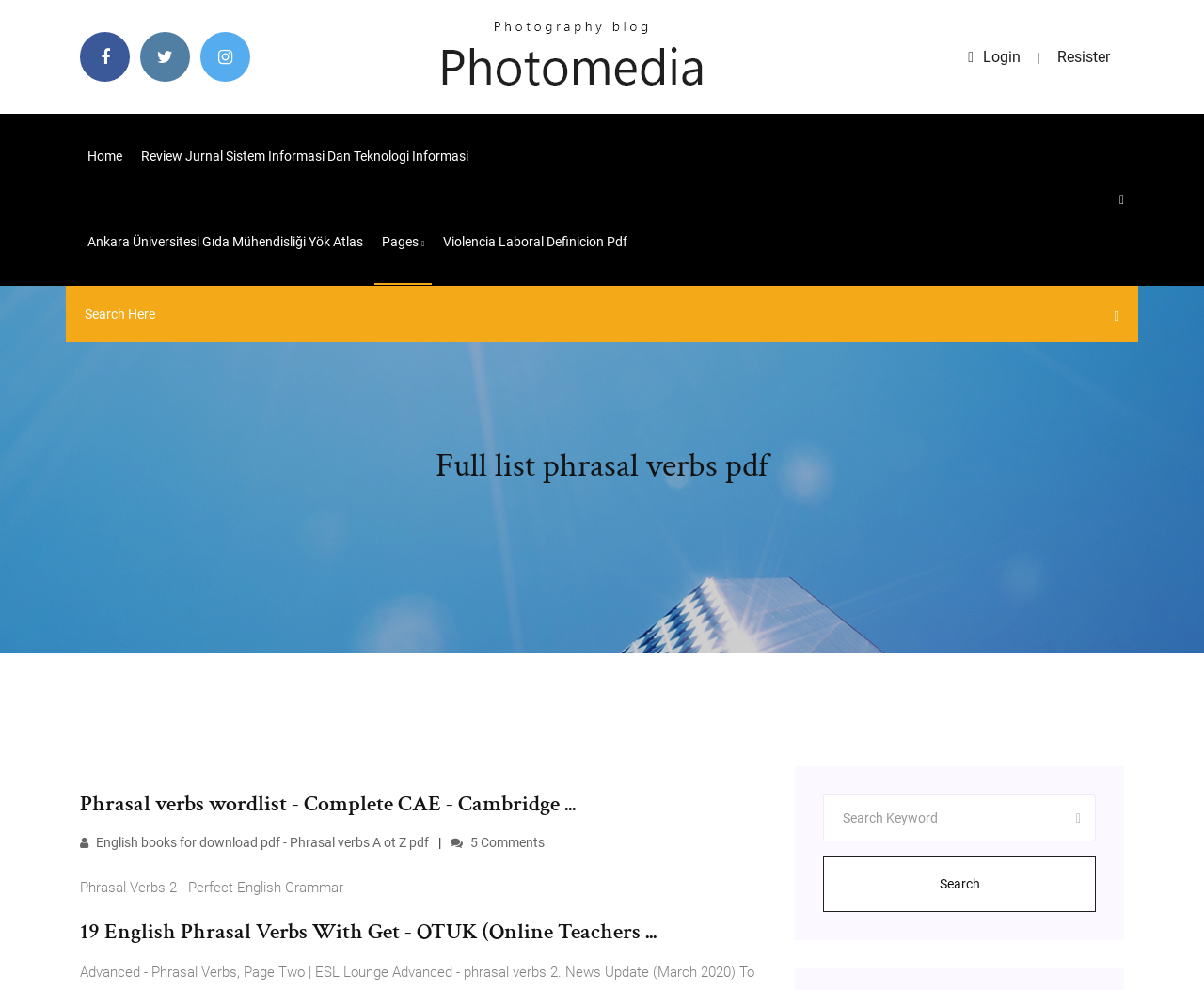Find the bounding box coordinates for the UI element that matches this description: "pages".

[0.311, 0.201, 0.359, 0.288]